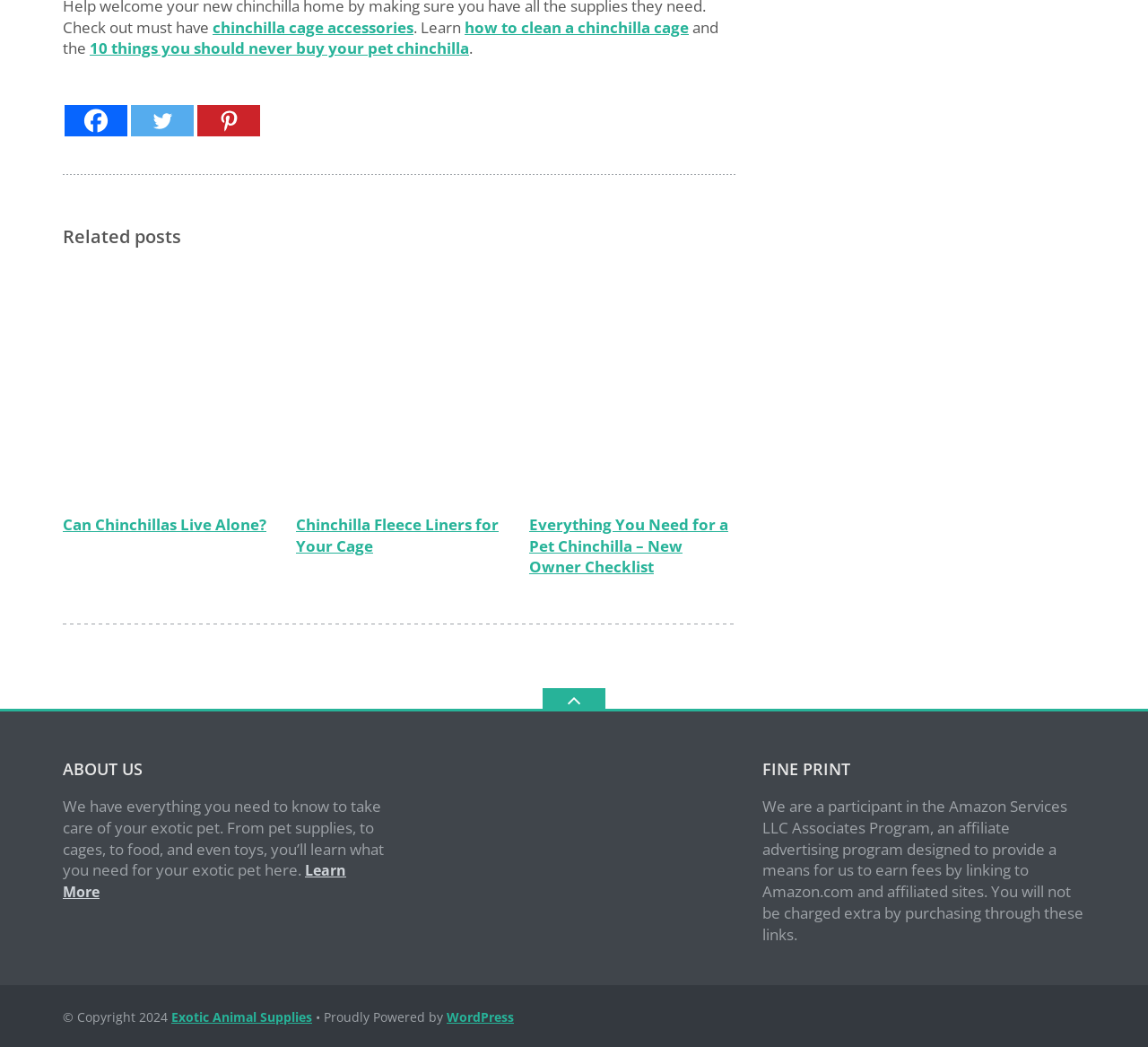Please find the bounding box coordinates of the section that needs to be clicked to achieve this instruction: "Read about Can a Chinchilla Live Alone?".

[0.055, 0.272, 0.234, 0.465]